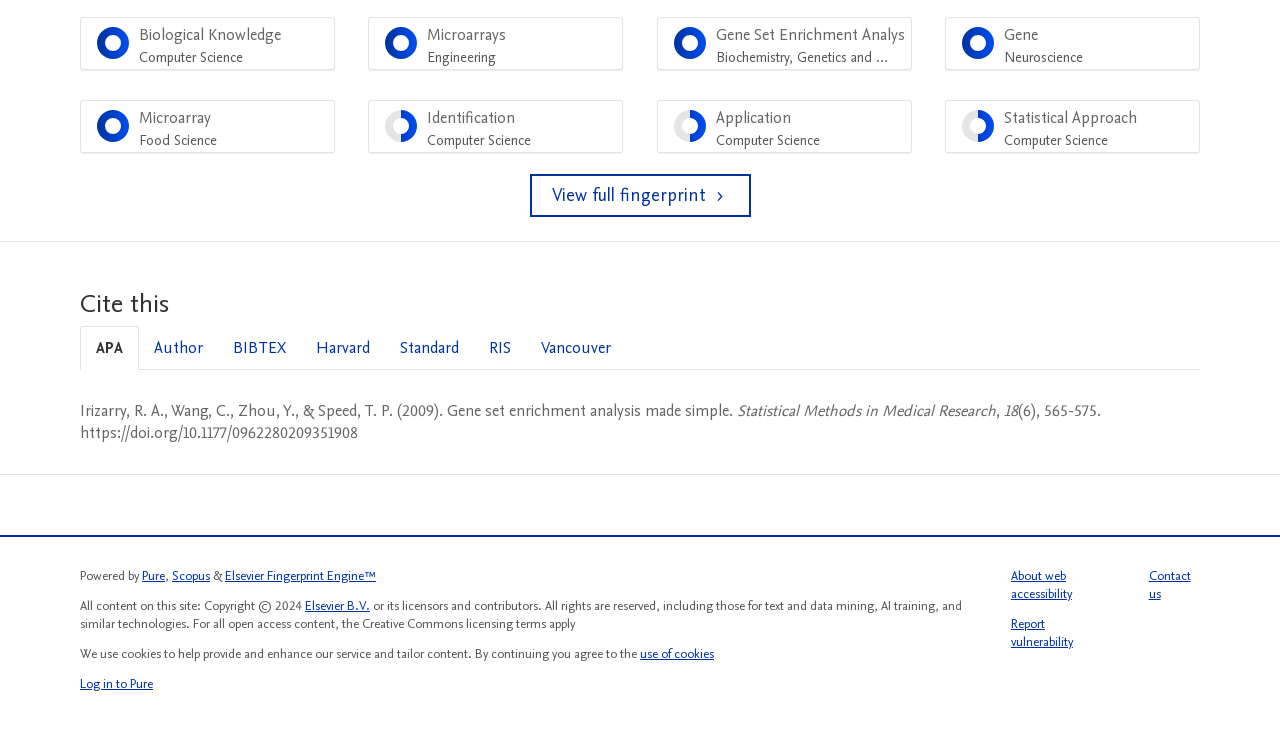Find the bounding box coordinates of the clickable area that will achieve the following instruction: "Contact us".

None